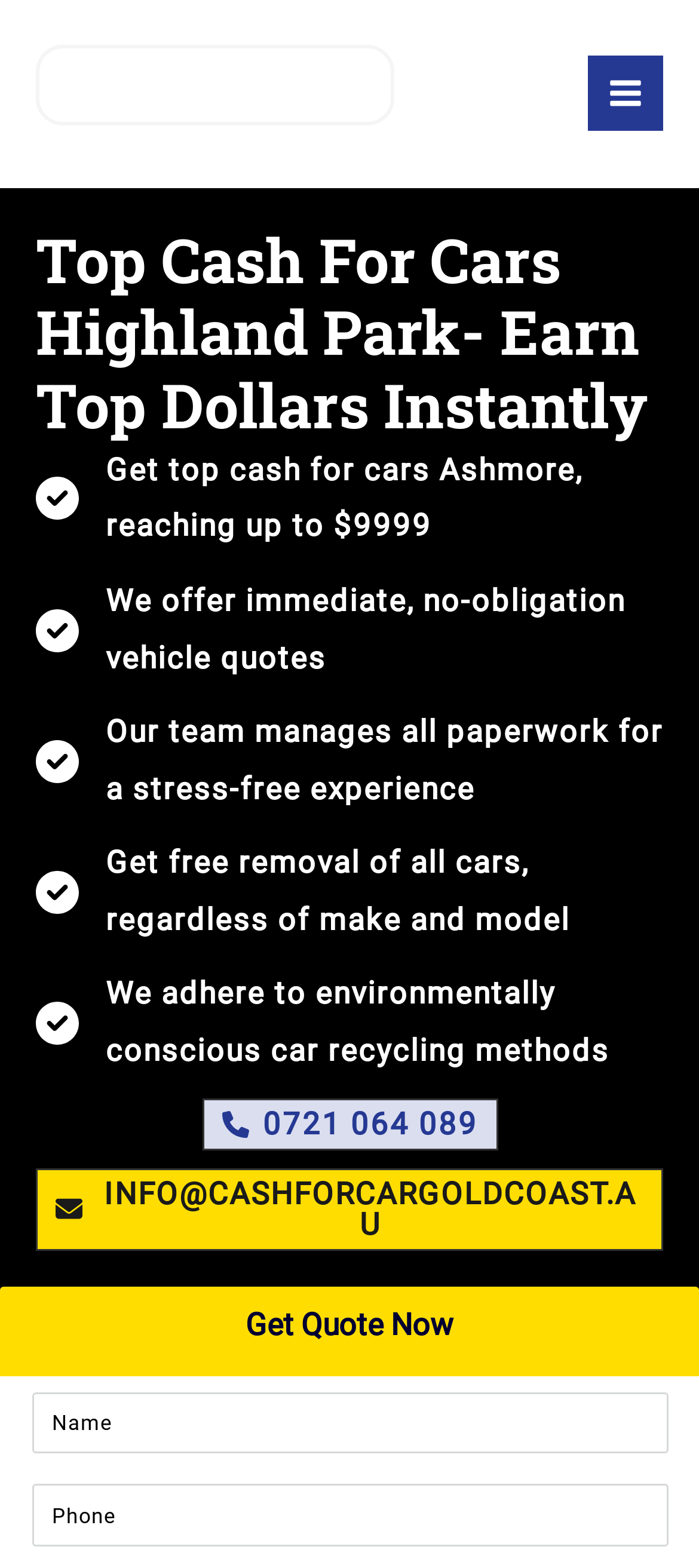Identify the coordinates of the bounding box for the element described below: "Spring Boot". Return the coordinates as four float numbers between 0 and 1: [left, top, right, bottom].

None